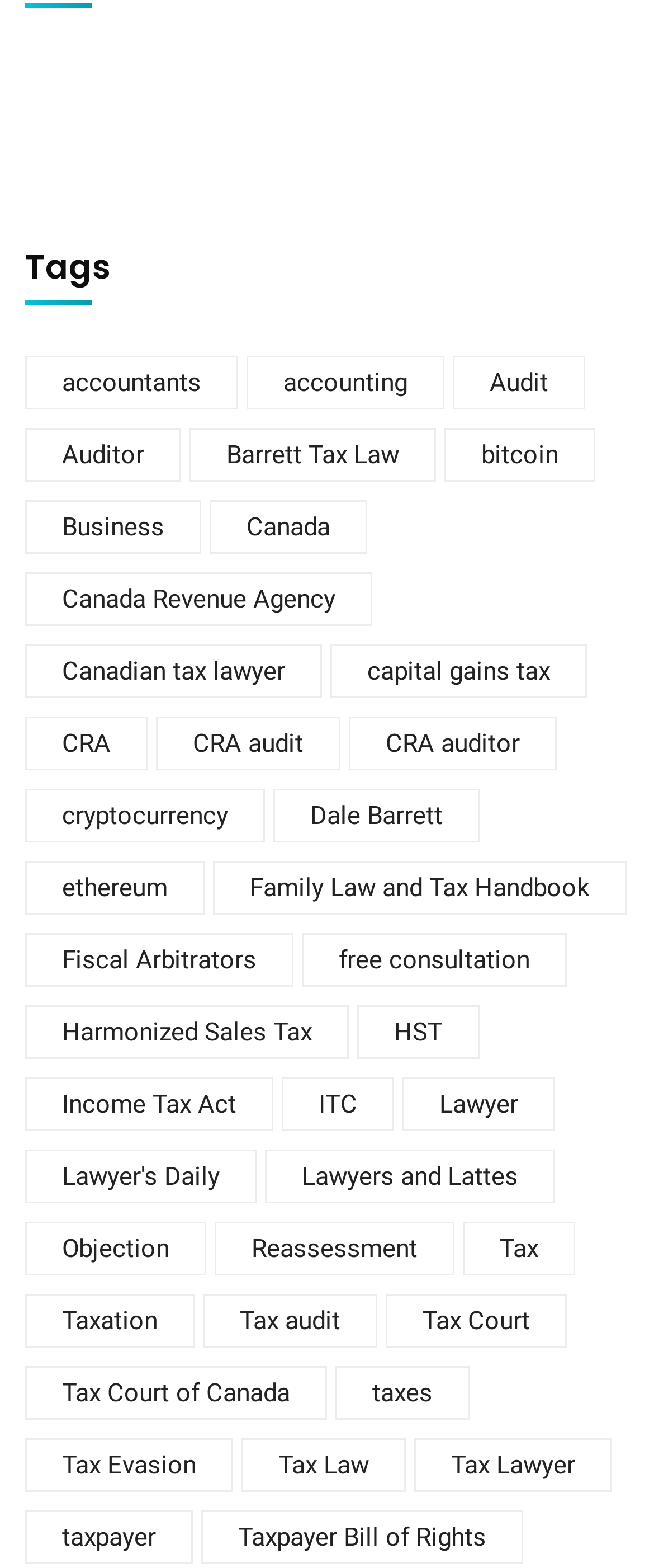Provide a short answer to the following question with just one word or phrase: What is the second tag from the top on this webpage?

accounting